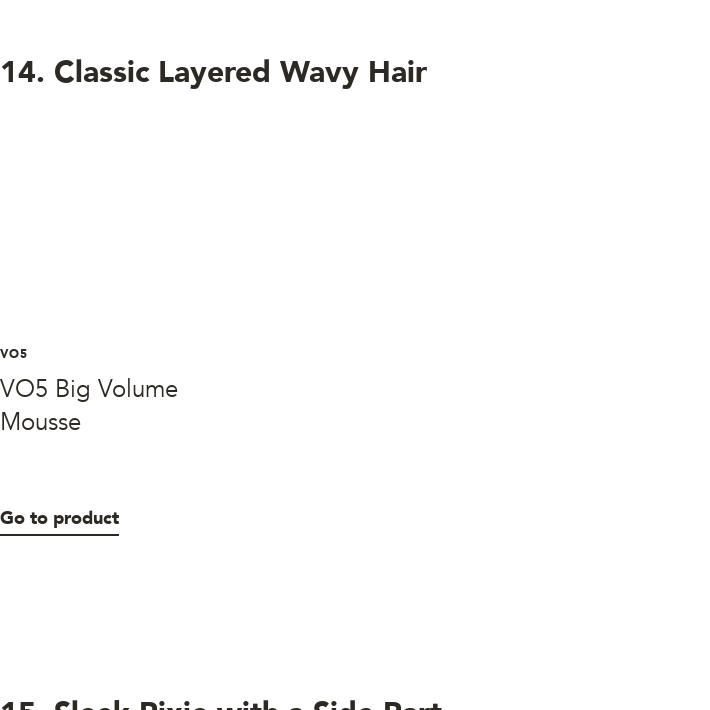Offer a thorough description of the image.

This image showcases the elegant "Classic Layered Wavy Hair" hairstyle, characterized by its soft waves and layered texture that creates a timeless and sophisticated look. Positioned under this hairstyle category, the image highlights the versatility and style that can be achieved with layered waves, making it suitable for various occasions. 

Additionally, the text below the image promotes the VO5 Big Volume Mousse, suggesting that it can enhance hair volume and provide a bouncy, glamorous finish. With the call-to-action link "Go to product," viewers are encouraged to explore this hair care product, emphasizing its lightweight formulation that not only adds volume but also offers protection against heat-styling tools. 

Perfect for those looking to elevate their hairstyle, this combination of the hairstyle and product encourages readers to experiment with their hair while maintaining a chic appearance.